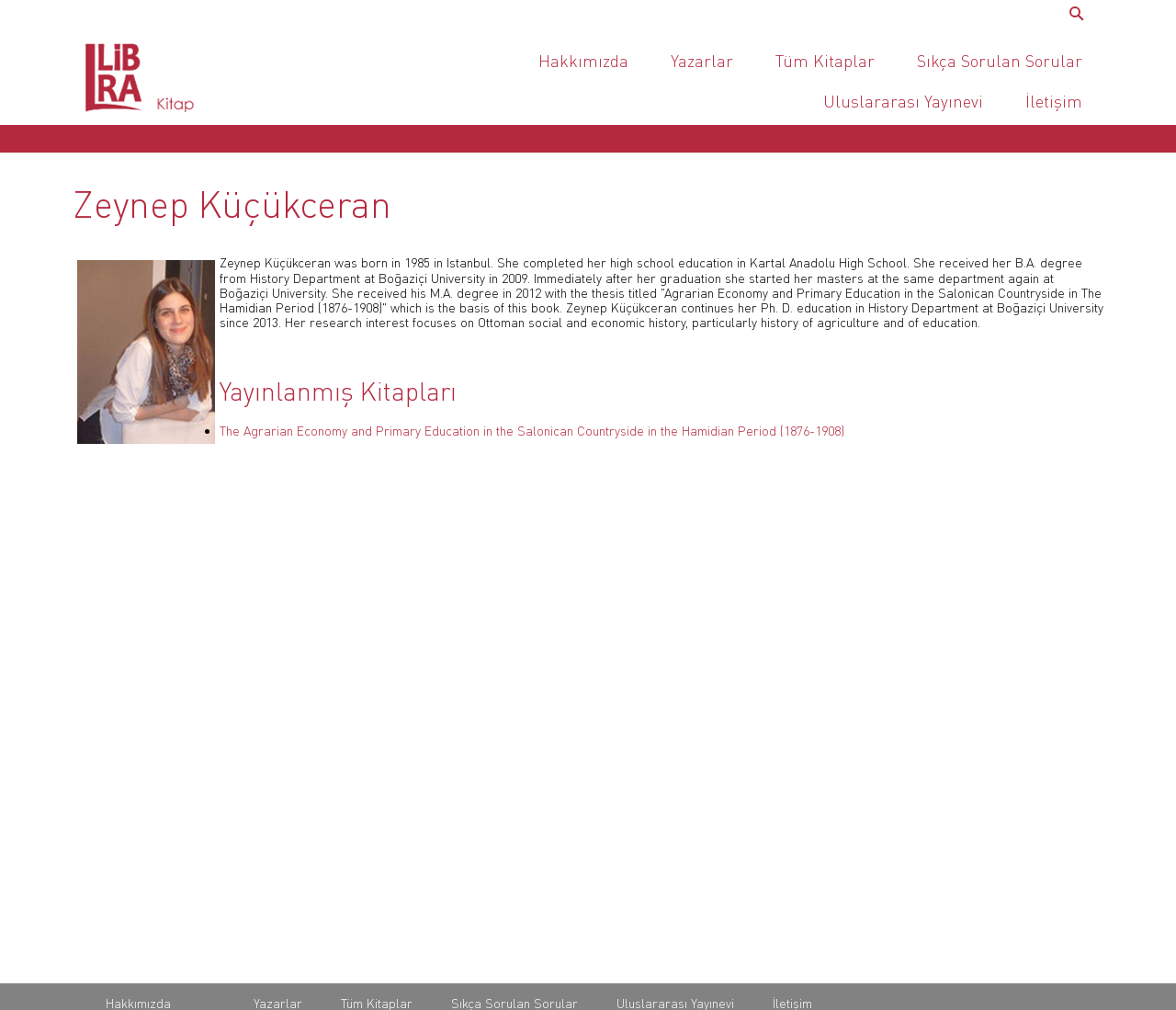Identify and provide the bounding box coordinates of the UI element described: "parent_node: arama... name="searchword" placeholder="ara..."". The coordinates should be formatted as [left, top, right, bottom], with each number being a float between 0 and 1.

[0.903, 0.005, 0.919, 0.024]